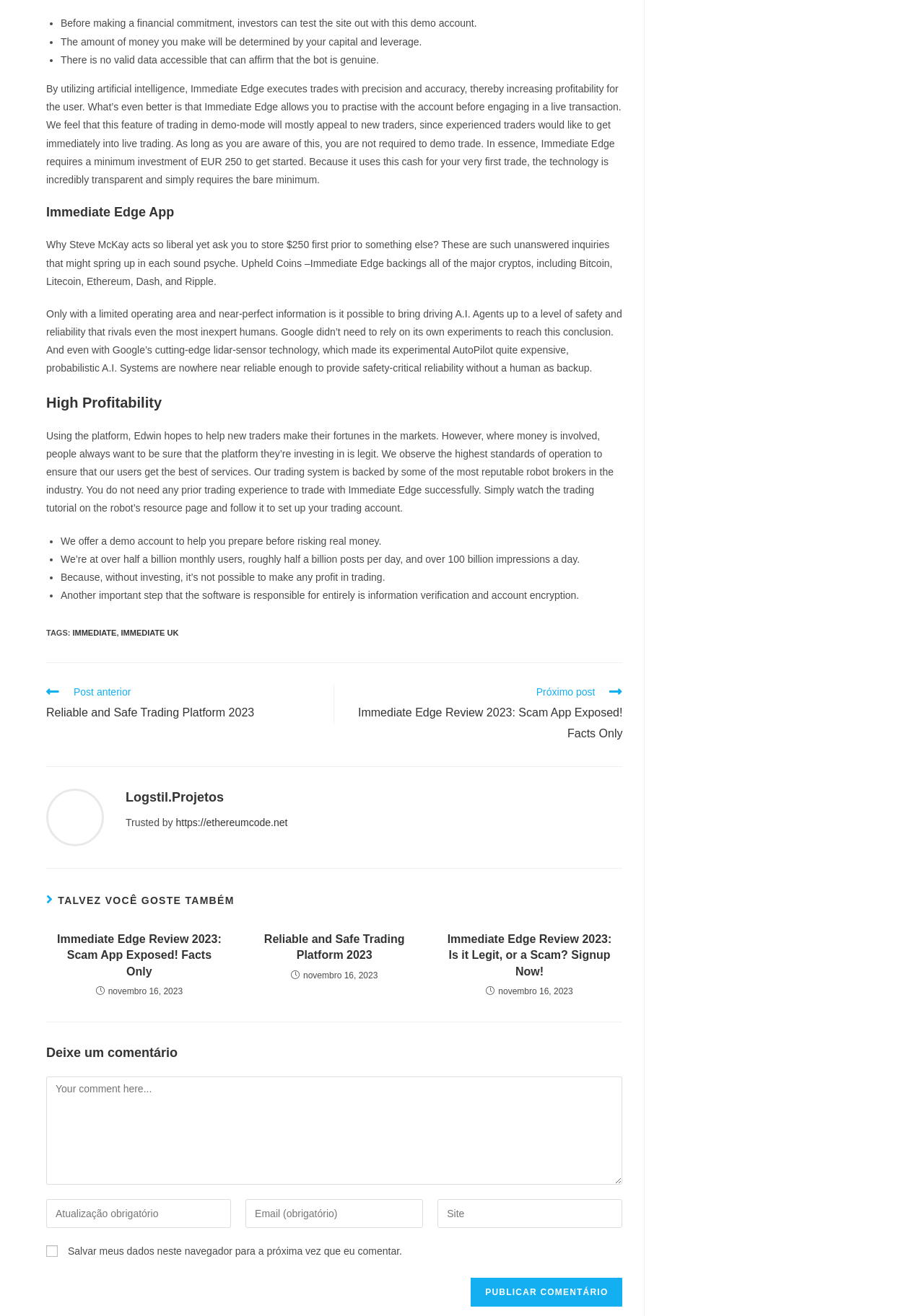What is the minimum investment required to get started with Immediate Edge?
Please give a detailed and elaborate answer to the question based on the image.

According to the text, 'Immediate Edge requires a minimum investment of EUR 250 to get started. Because it uses this cash for your very first trade, the technology is incredibly transparent and simply requires the bare minimum.'